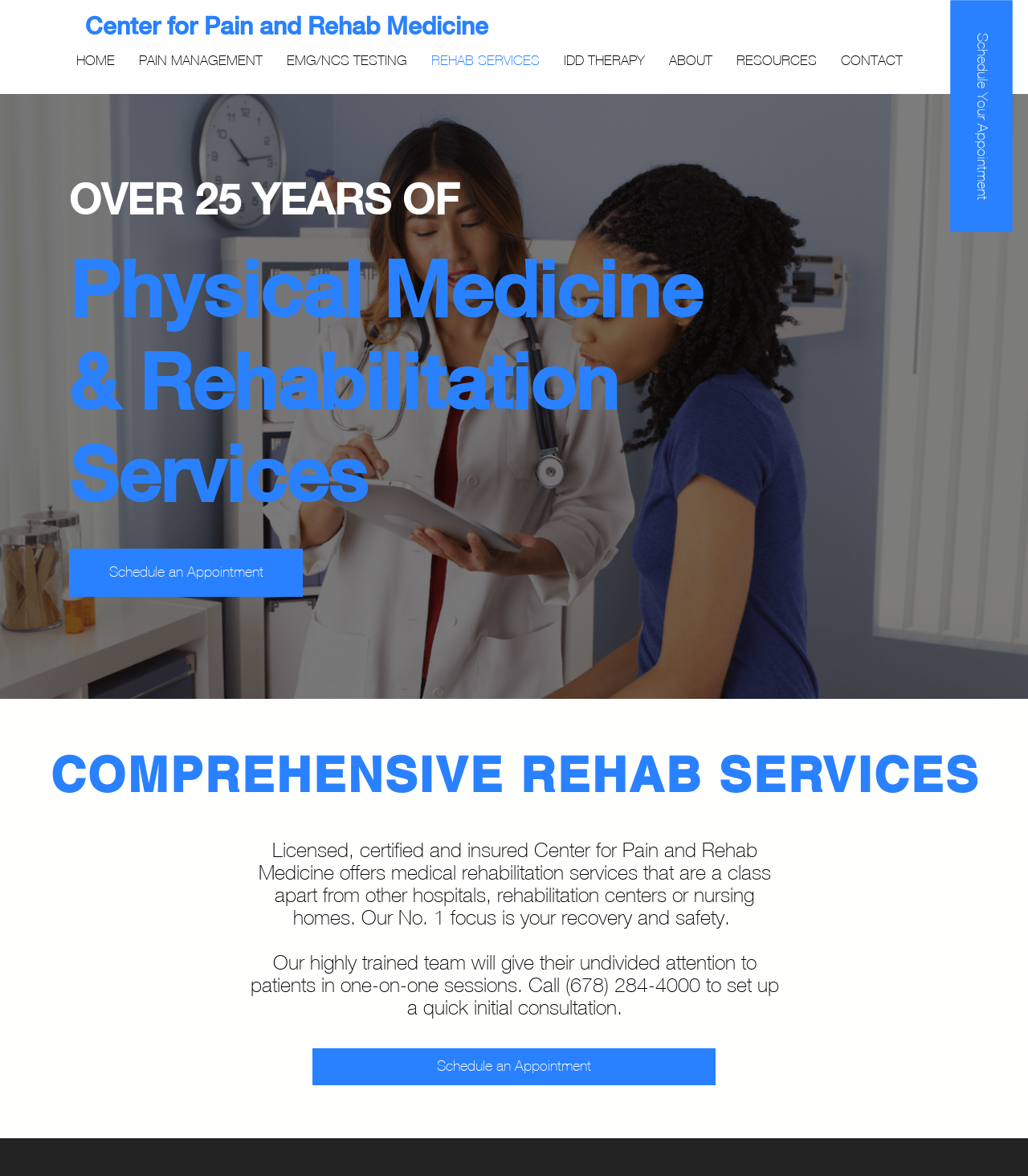What services are offered by the center?
Answer the question with just one word or phrase using the image.

Rehab services